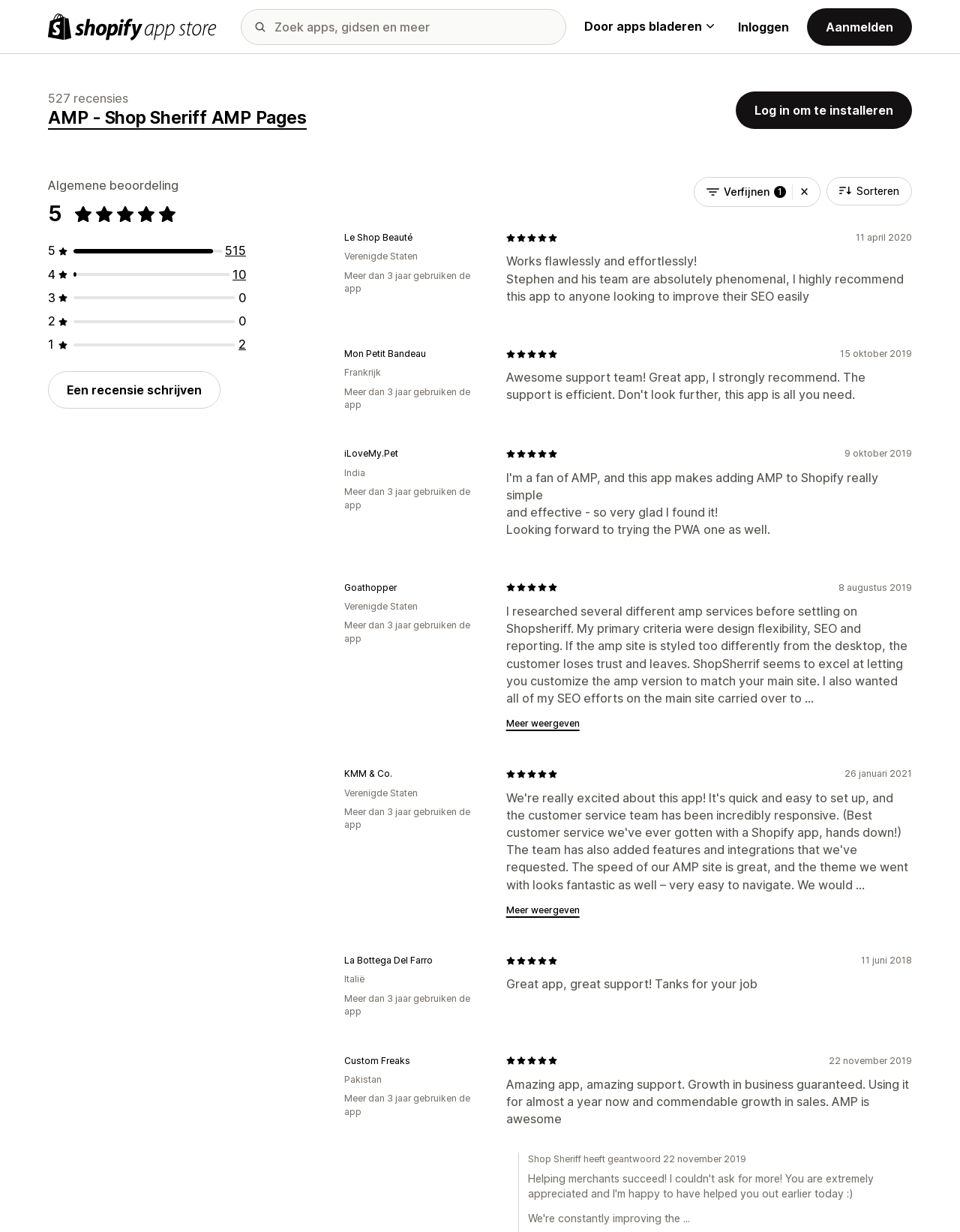Could you determine the bounding box coordinates of the clickable element to complete the instruction: "Click the 'Create account' link"? Provide the coordinates as four float numbers between 0 and 1, i.e., [left, top, right, bottom].

None